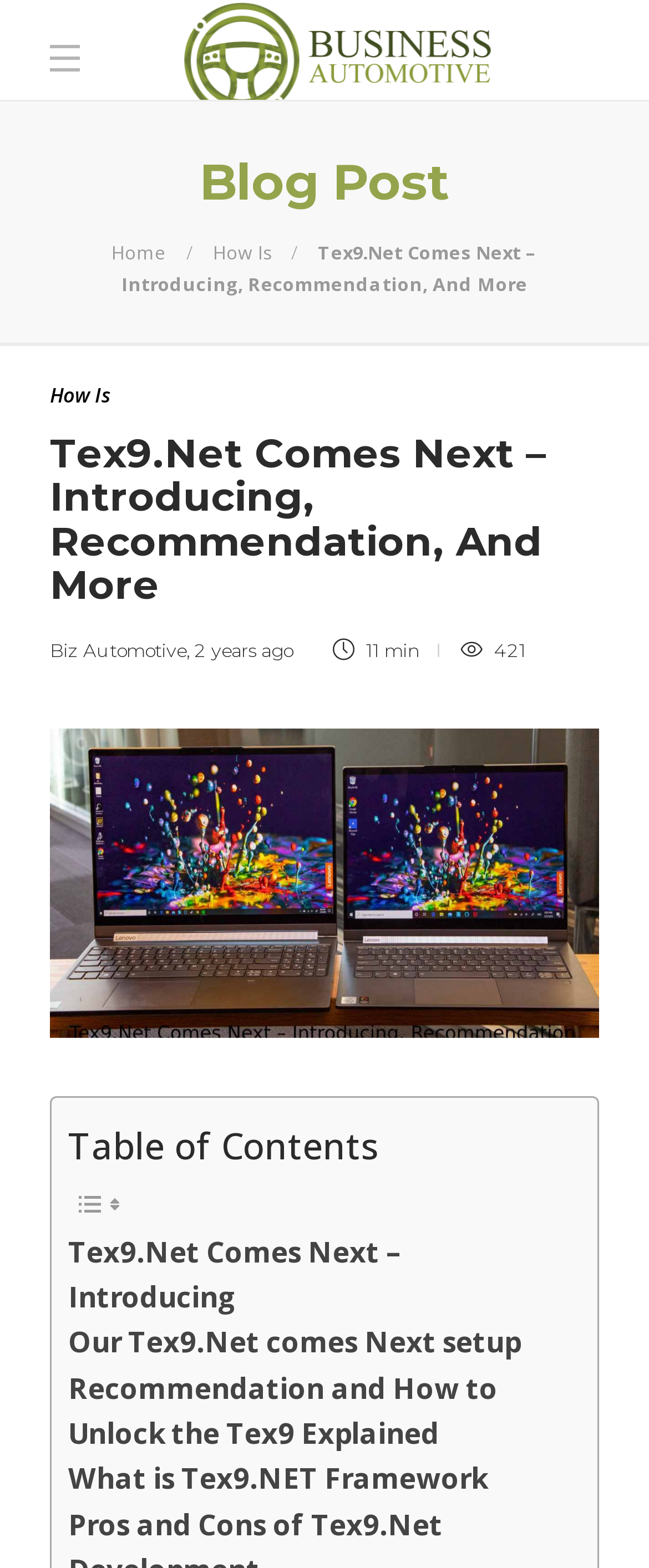Identify the bounding box coordinates for the UI element described as follows: Tex9.Net Comes Next – Introducing. Use the format (top-left x, top-left y, bottom-right x, bottom-right y) and ensure all values are floating point numbers between 0 and 1.

[0.105, 0.784, 0.869, 0.842]